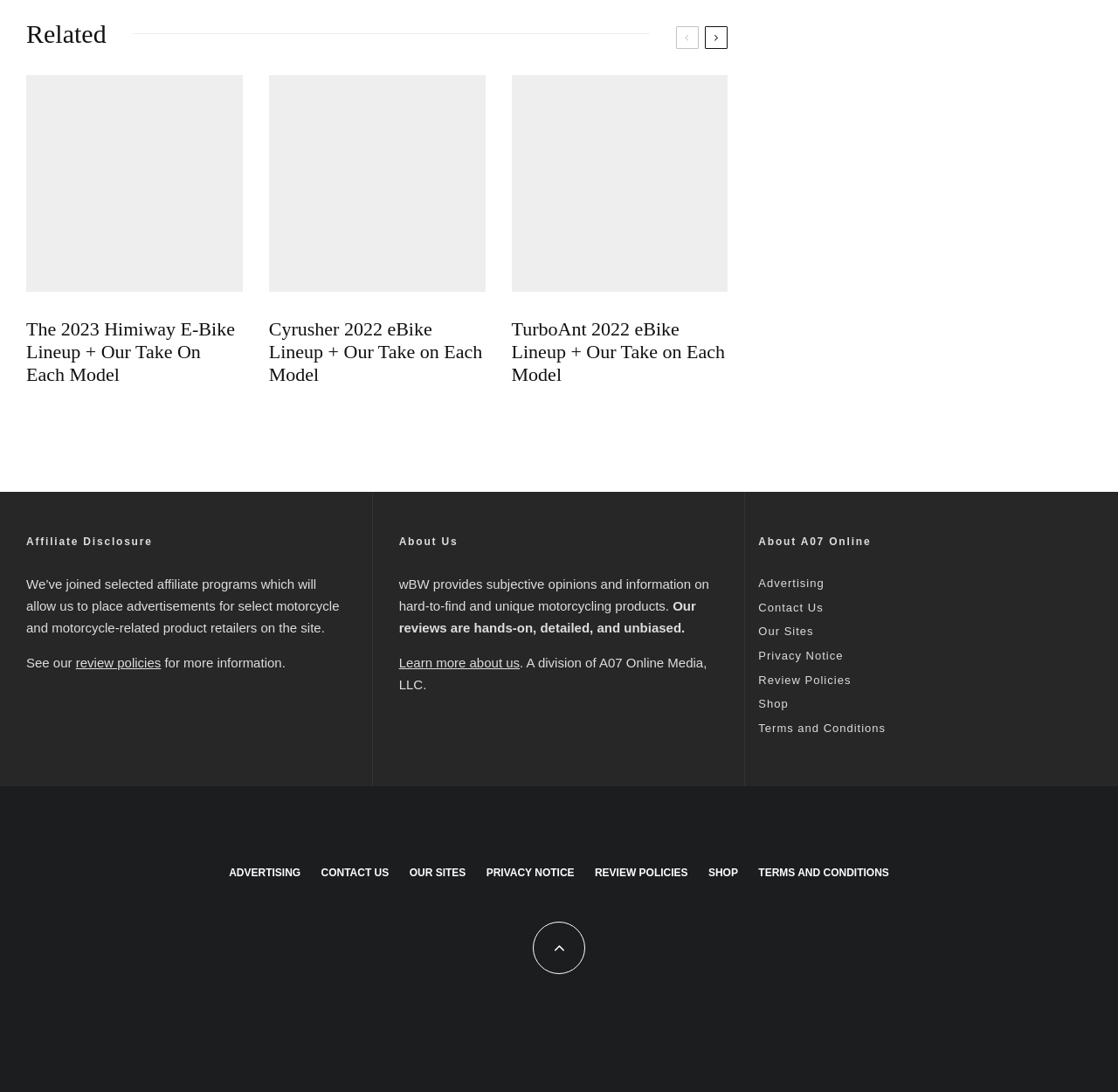Identify the bounding box for the UI element described as: "Shop". Ensure the coordinates are four float numbers between 0 and 1, formatted as [left, top, right, bottom].

[0.678, 0.638, 0.705, 0.65]